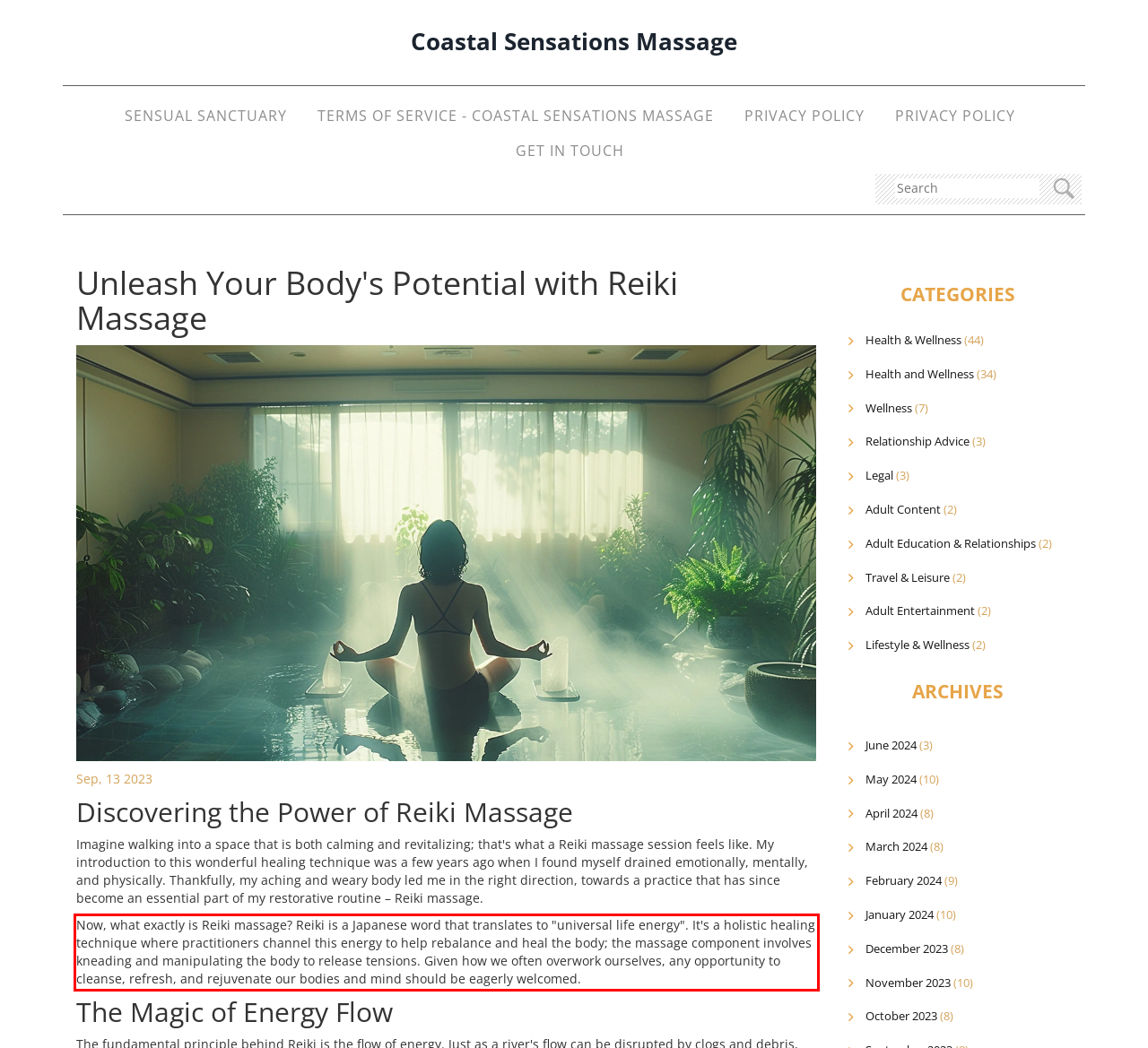You are provided with a screenshot of a webpage that includes a red bounding box. Extract and generate the text content found within the red bounding box.

Now, what exactly is Reiki massage? Reiki is a Japanese word that translates to "universal life energy". It's a holistic healing technique where practitioners channel this energy to help rebalance and heal the body; the massage component involves kneading and manipulating the body to release tensions. Given how we often overwork ourselves, any opportunity to cleanse, refresh, and rejuvenate our bodies and mind should be eagerly welcomed.